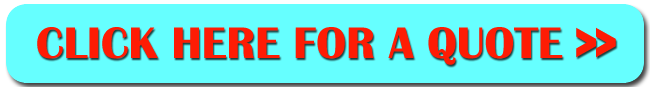By analyzing the image, answer the following question with a detailed response: What type of services is the company offering?

The company is offering professional coving services, which include expertise in plaster cornices and covings that can be tailored to various architectural requirements. This is clear from the description of the service, which focuses on enhancing the aesthetic appeal of properties in Madley, Herefordshire.